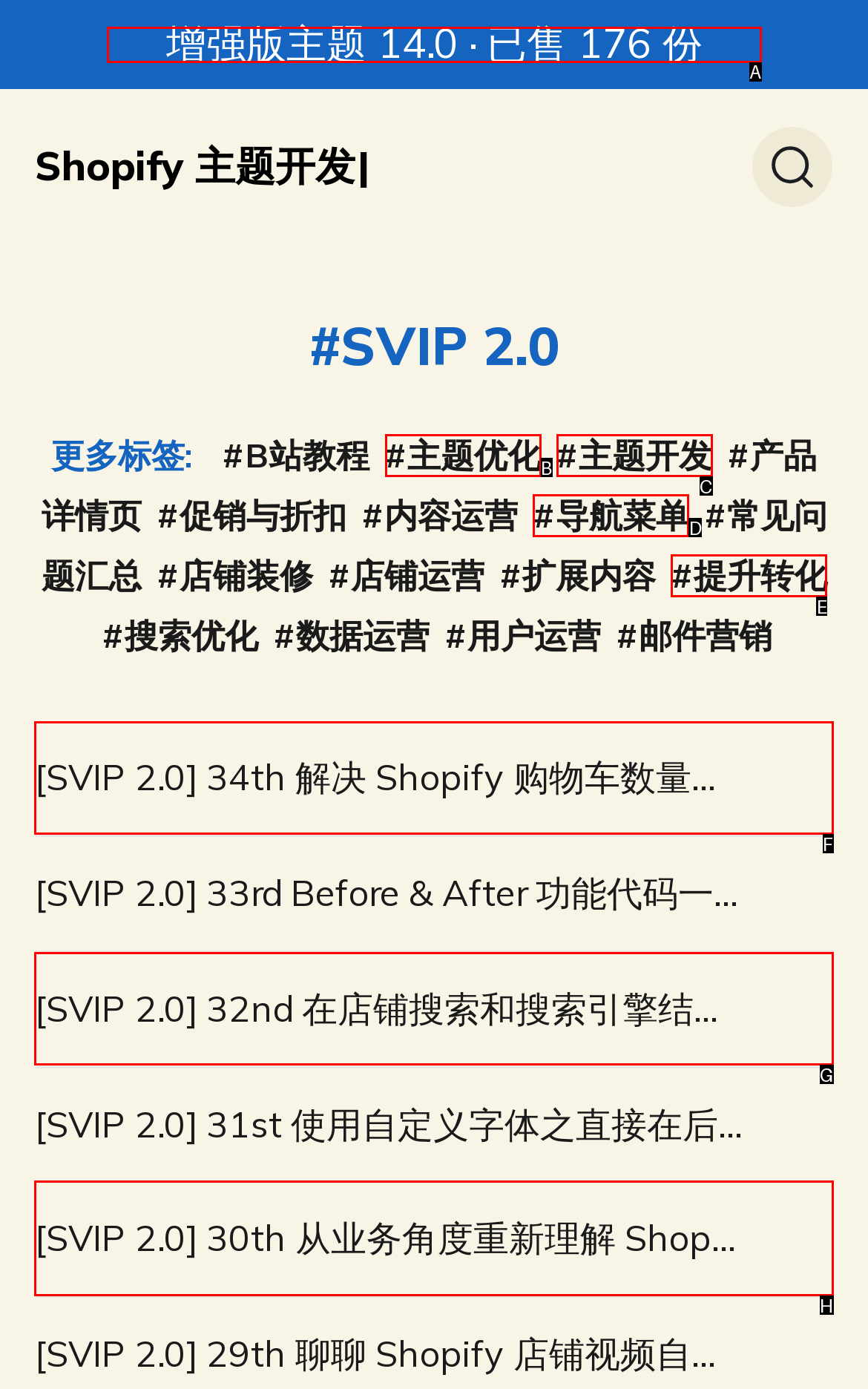Decide which HTML element to click to complete the task: Explore the 30th lesson on understanding Shopify theme structure and principles Provide the letter of the appropriate option.

H